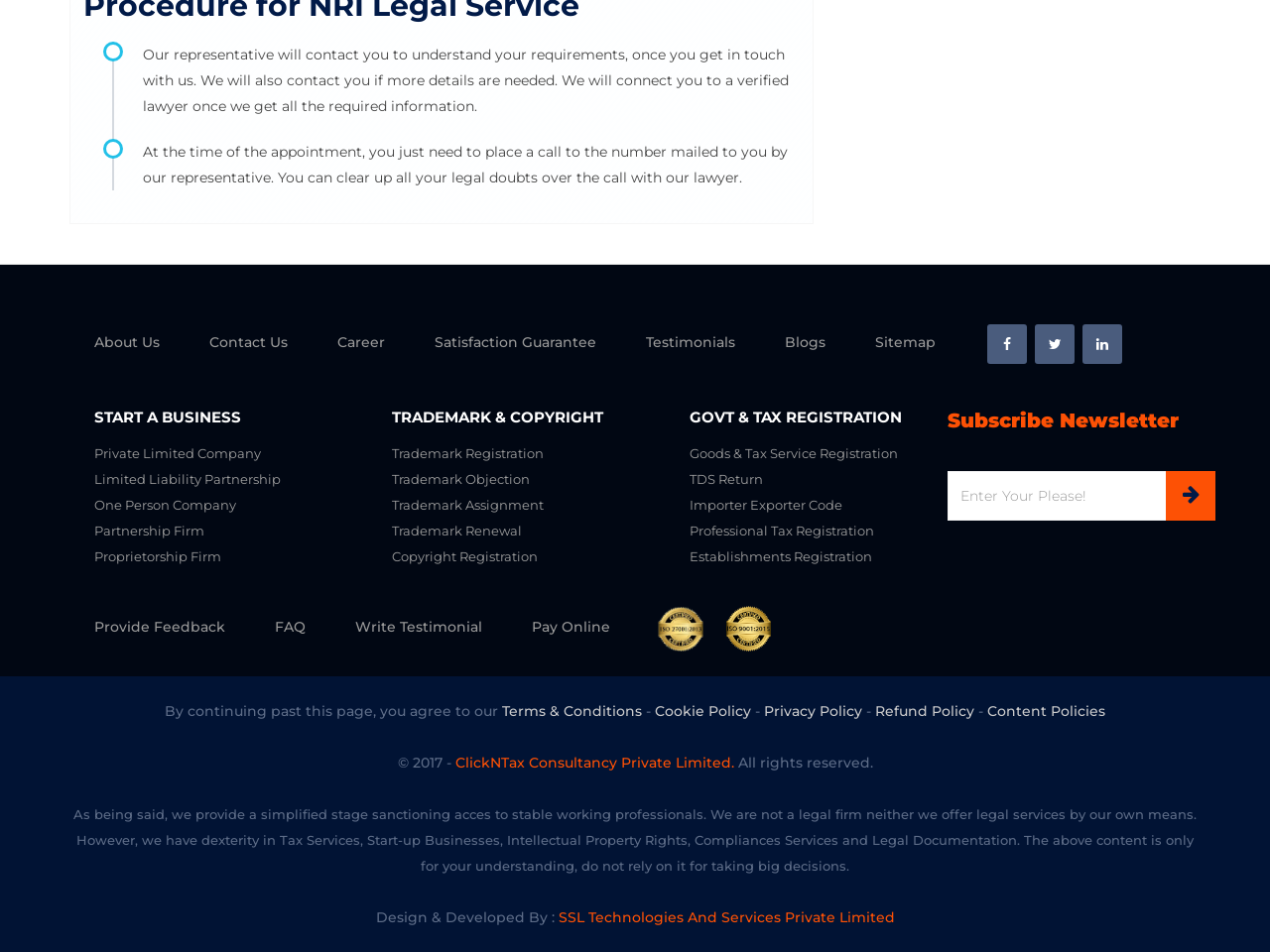Utilize the details in the image to thoroughly answer the following question: What is the purpose of the 'Subscribe Newsletter' section?

The 'Subscribe Newsletter' section is likely intended to allow users to stay updated with the latest news and information from the website. Users can enter their email address and subscribe to the newsletter to receive regular updates.